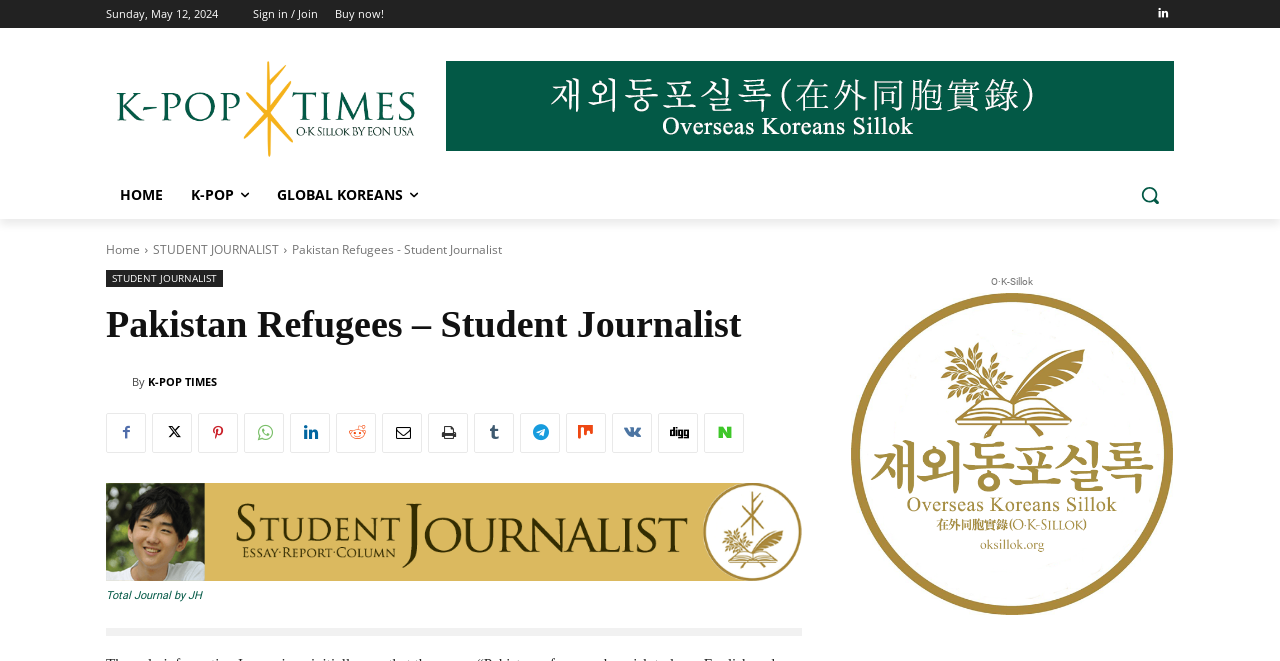Locate the coordinates of the bounding box for the clickable region that fulfills this instruction: "View the 'Pakistan Refugees - Student Journalist' article".

[0.083, 0.457, 0.579, 0.526]